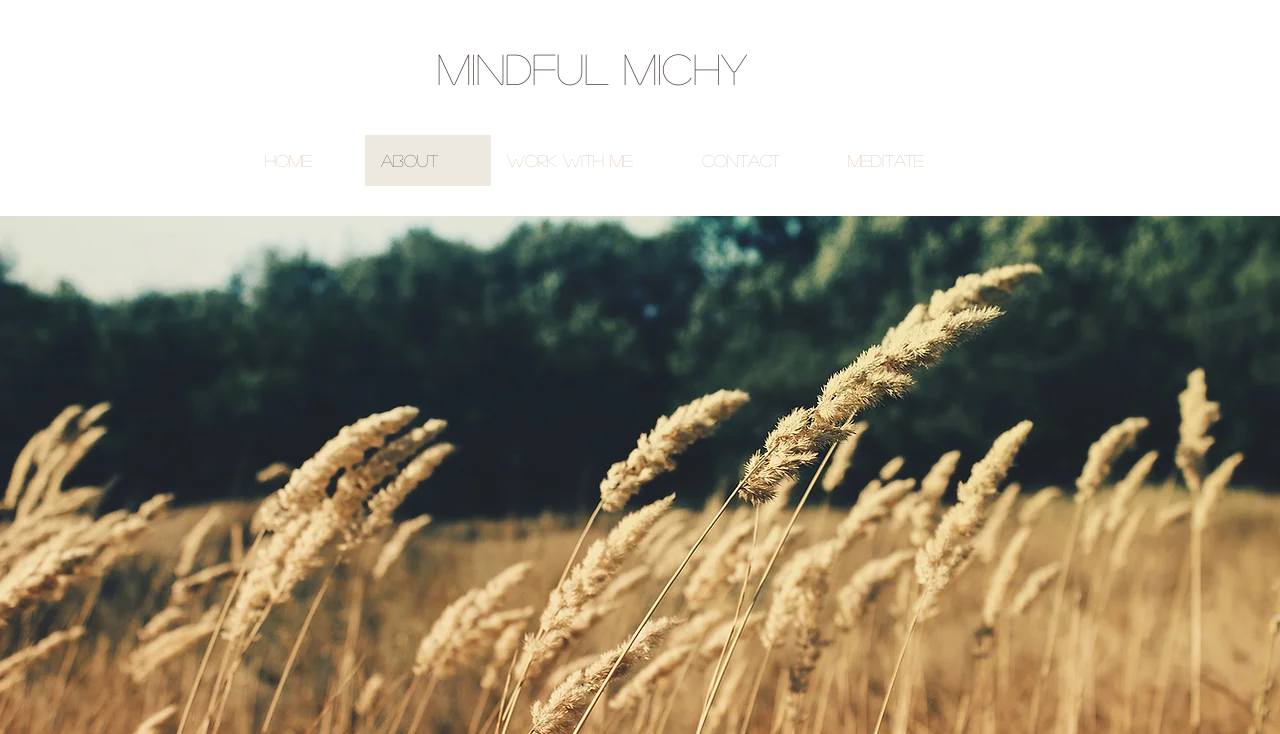Determine the bounding box coordinates for the UI element with the following description: "About". The coordinates should be four float numbers between 0 and 1, represented as [left, top, right, bottom].

[0.285, 0.184, 0.384, 0.253]